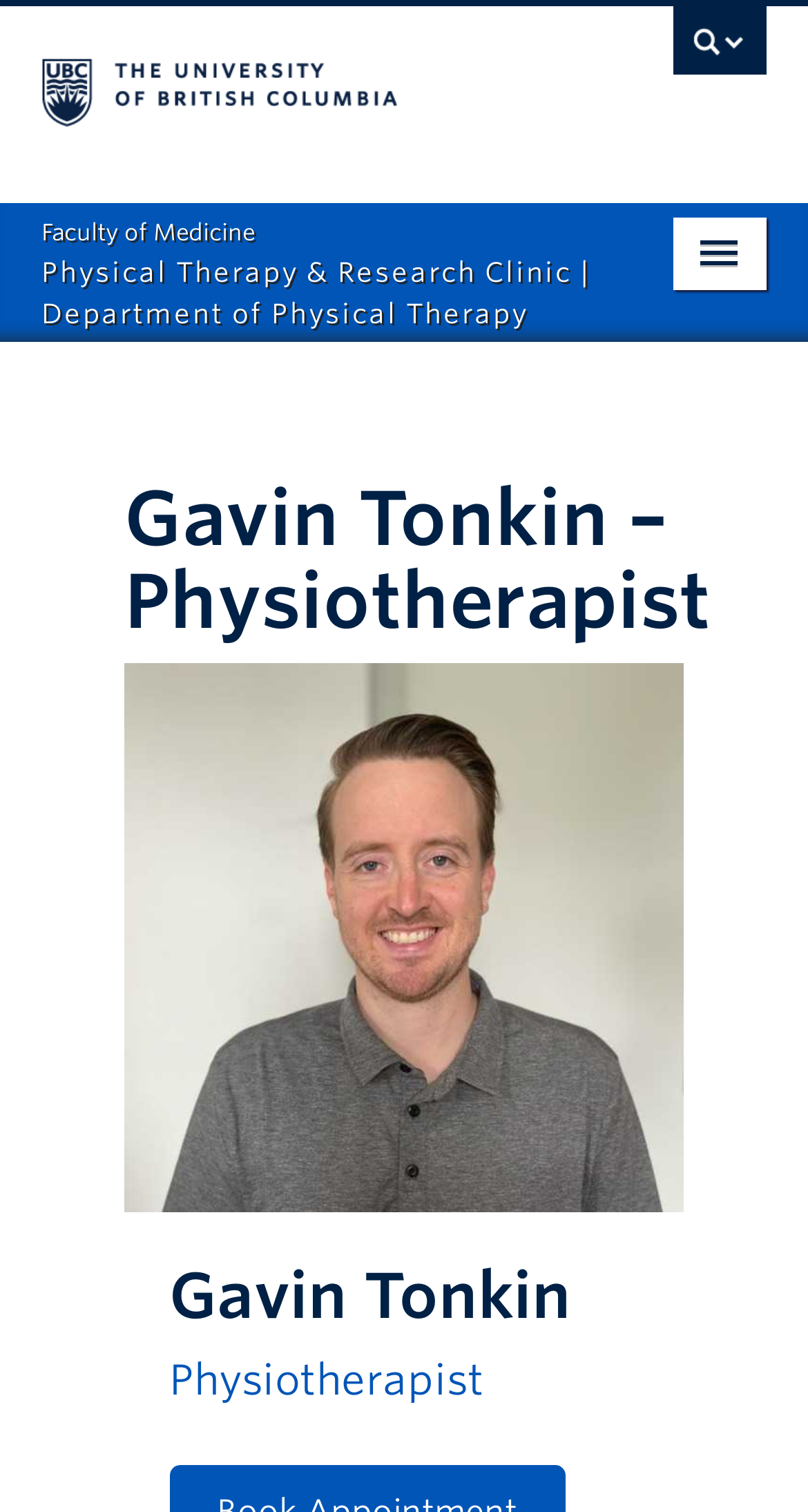Please identify the bounding box coordinates of the clickable region that I should interact with to perform the following instruction: "search for something". The coordinates should be expressed as four float numbers between 0 and 1, i.e., [left, top, right, bottom].

[0.051, 0.041, 0.949, 0.085]